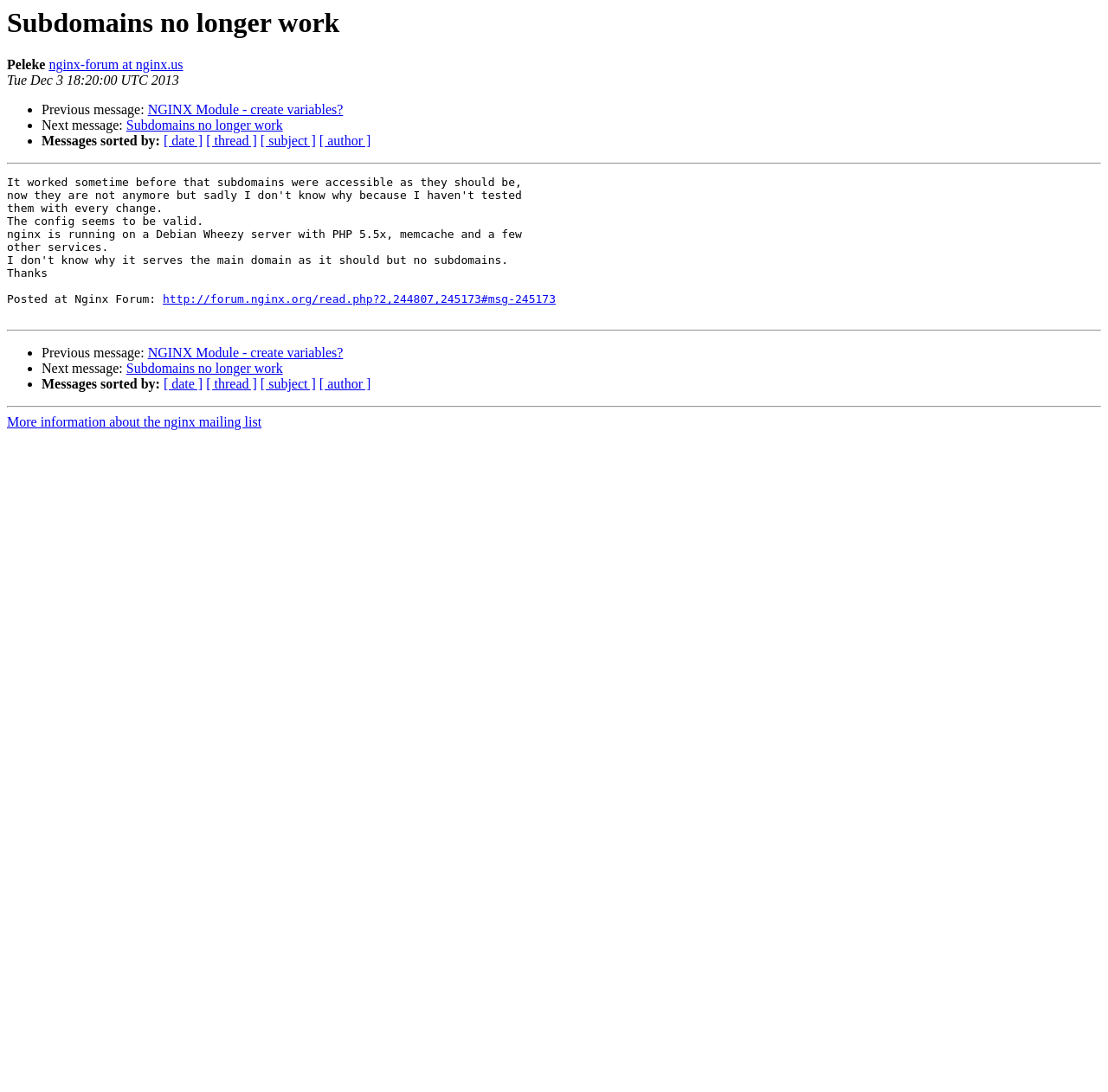Provide the bounding box coordinates of the area you need to click to execute the following instruction: "View the previous message".

[0.133, 0.094, 0.31, 0.107]